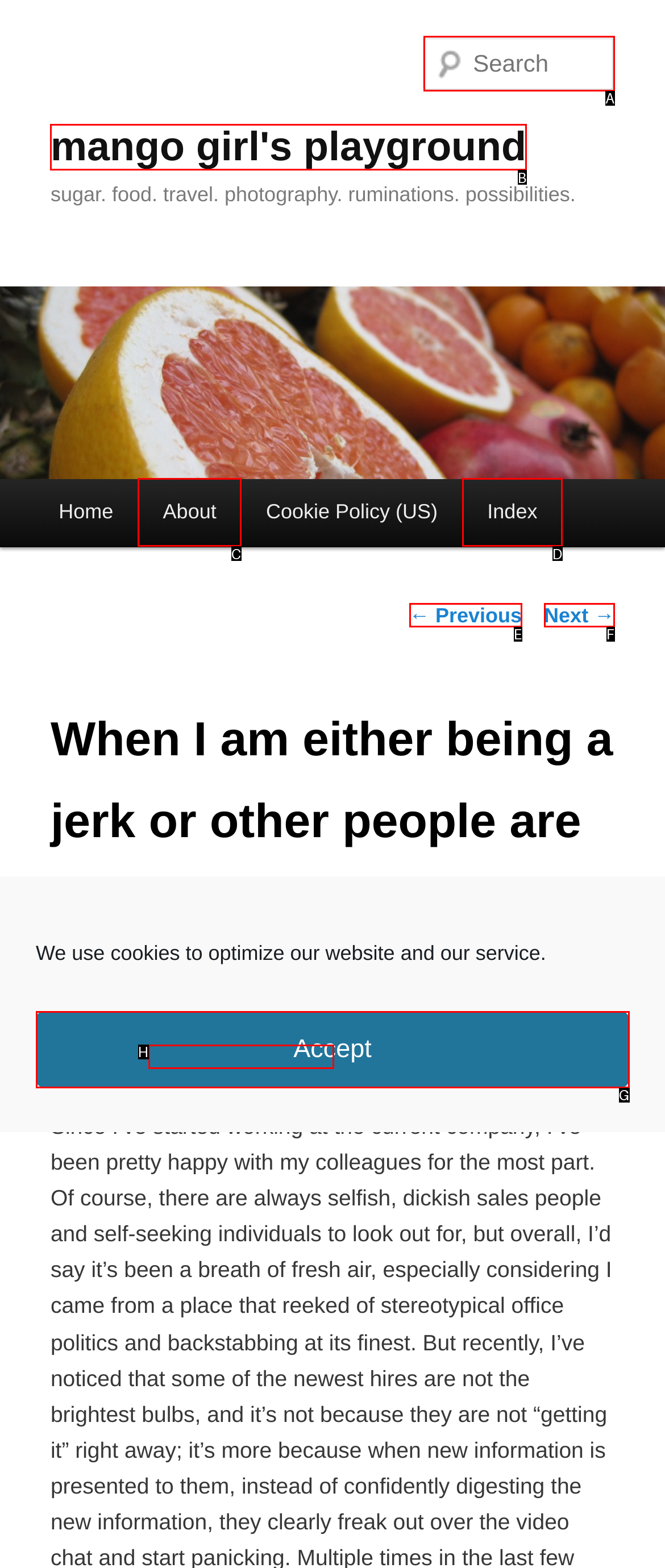Please indicate which HTML element should be clicked to fulfill the following task: search for something. Provide the letter of the selected option.

A